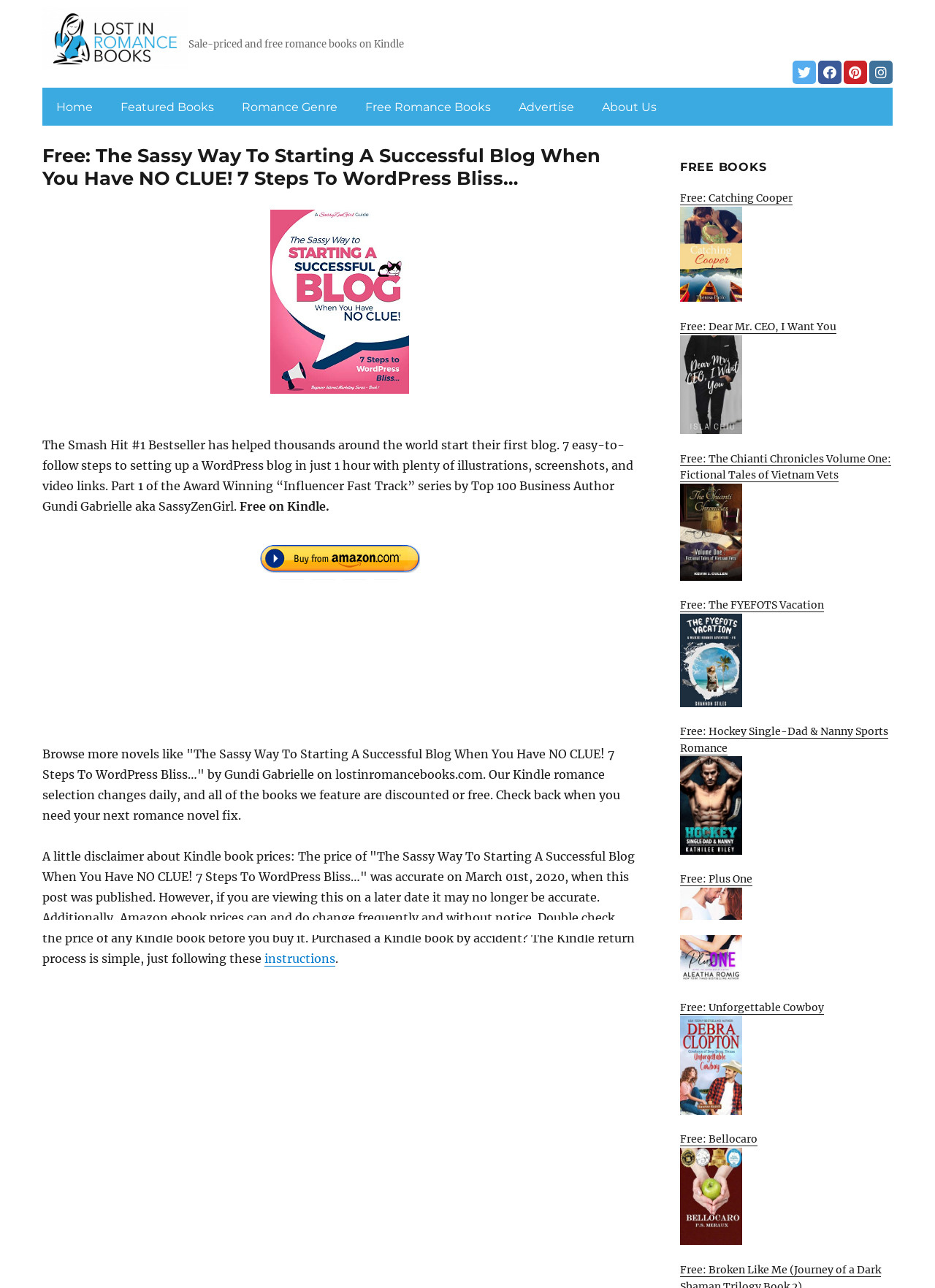Please provide a one-word or short phrase answer to the question:
What is the name of the blog?

LostinRomanceBooks.com